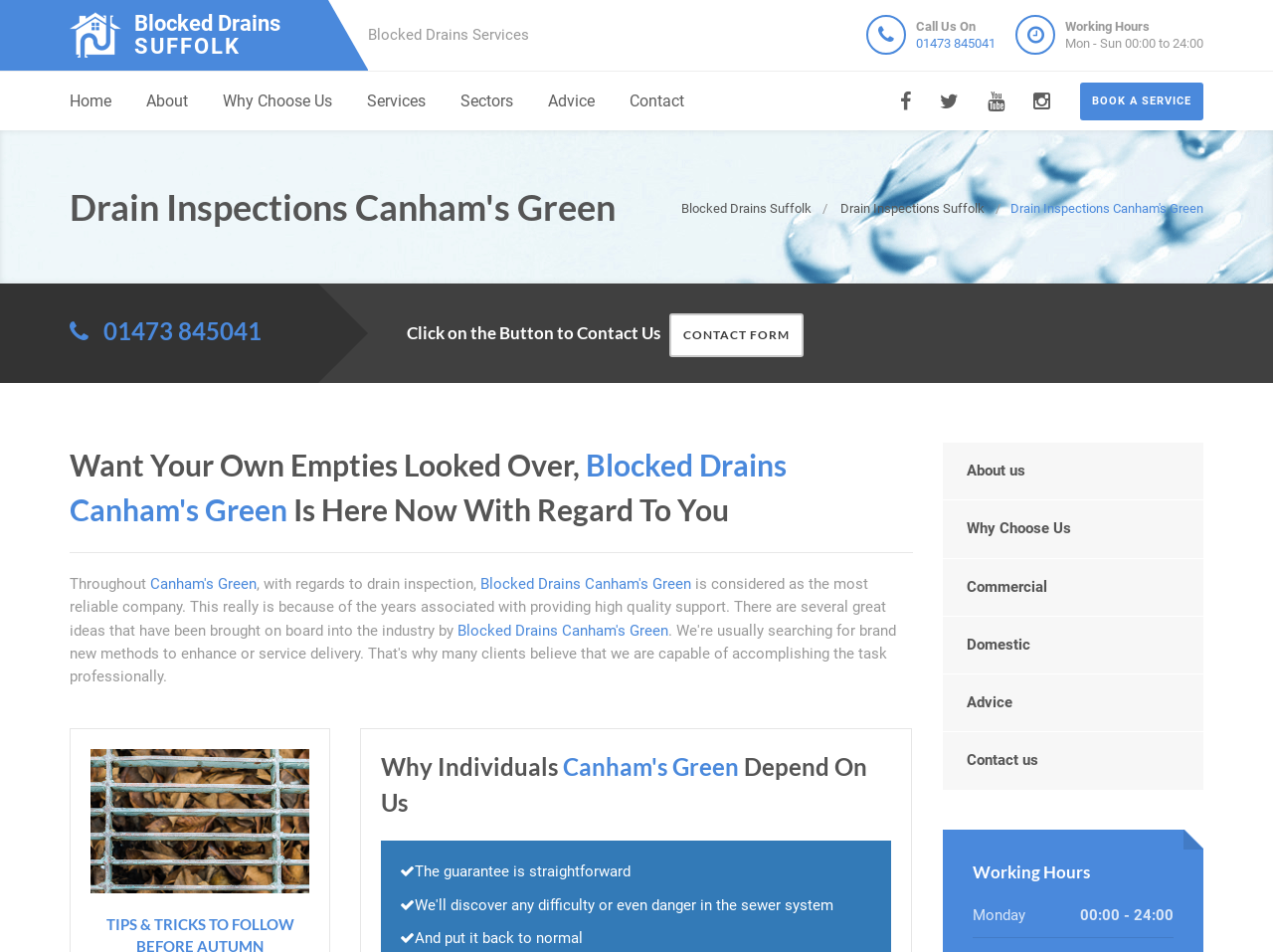Carefully examine the image and provide an in-depth answer to the question: What is the phone number to call for drain inspection services?

The phone number can be found in the top-right corner of the webpage, inside a layout table, and is also mentioned in the heading with a phone icon.